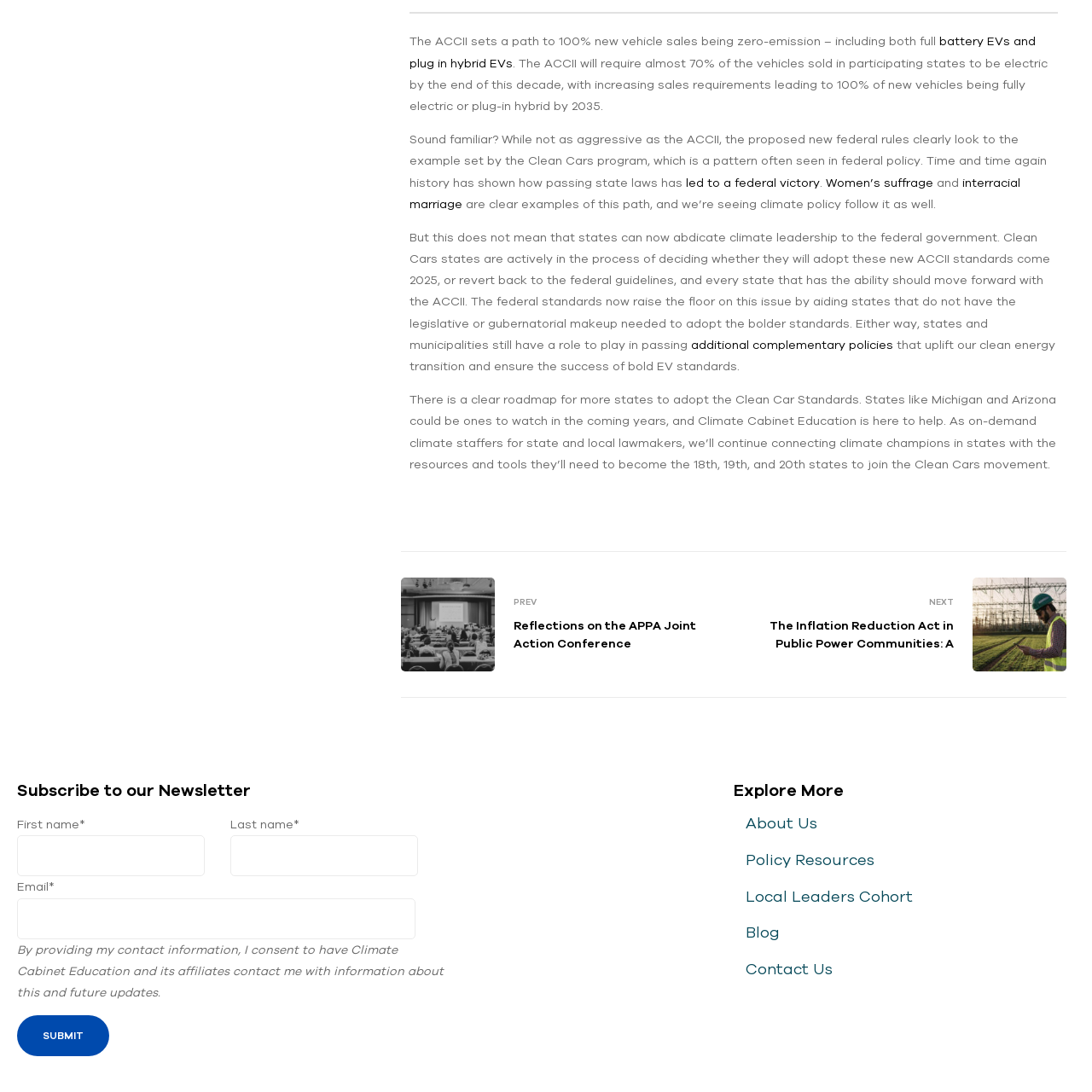Find the bounding box coordinates of the element's region that should be clicked in order to follow the given instruction: "Click the 'Submit' button". The coordinates should consist of four float numbers between 0 and 1, i.e., [left, top, right, bottom].

[0.016, 0.93, 0.1, 0.967]